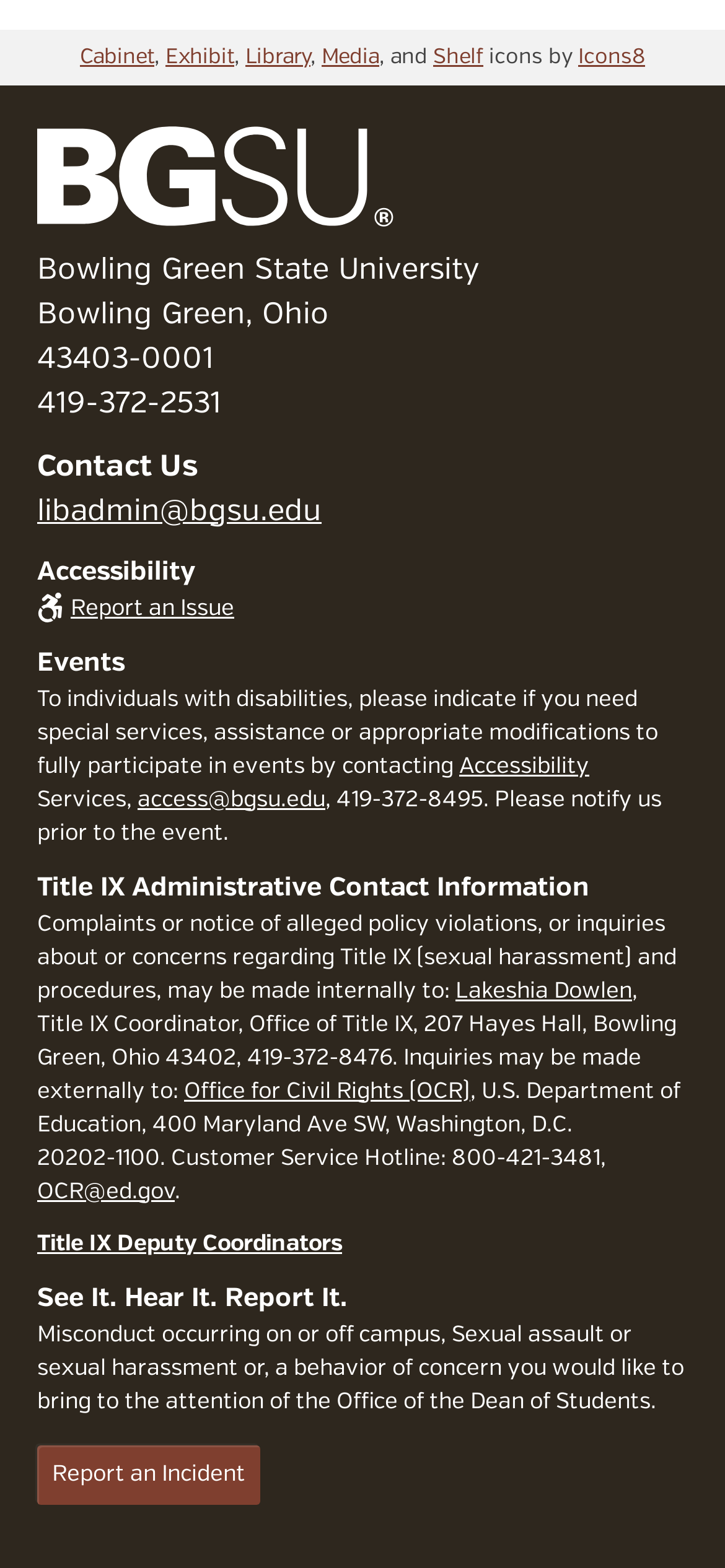Indicate the bounding box coordinates of the clickable region to achieve the following instruction: "View Library."

[0.338, 0.029, 0.428, 0.043]